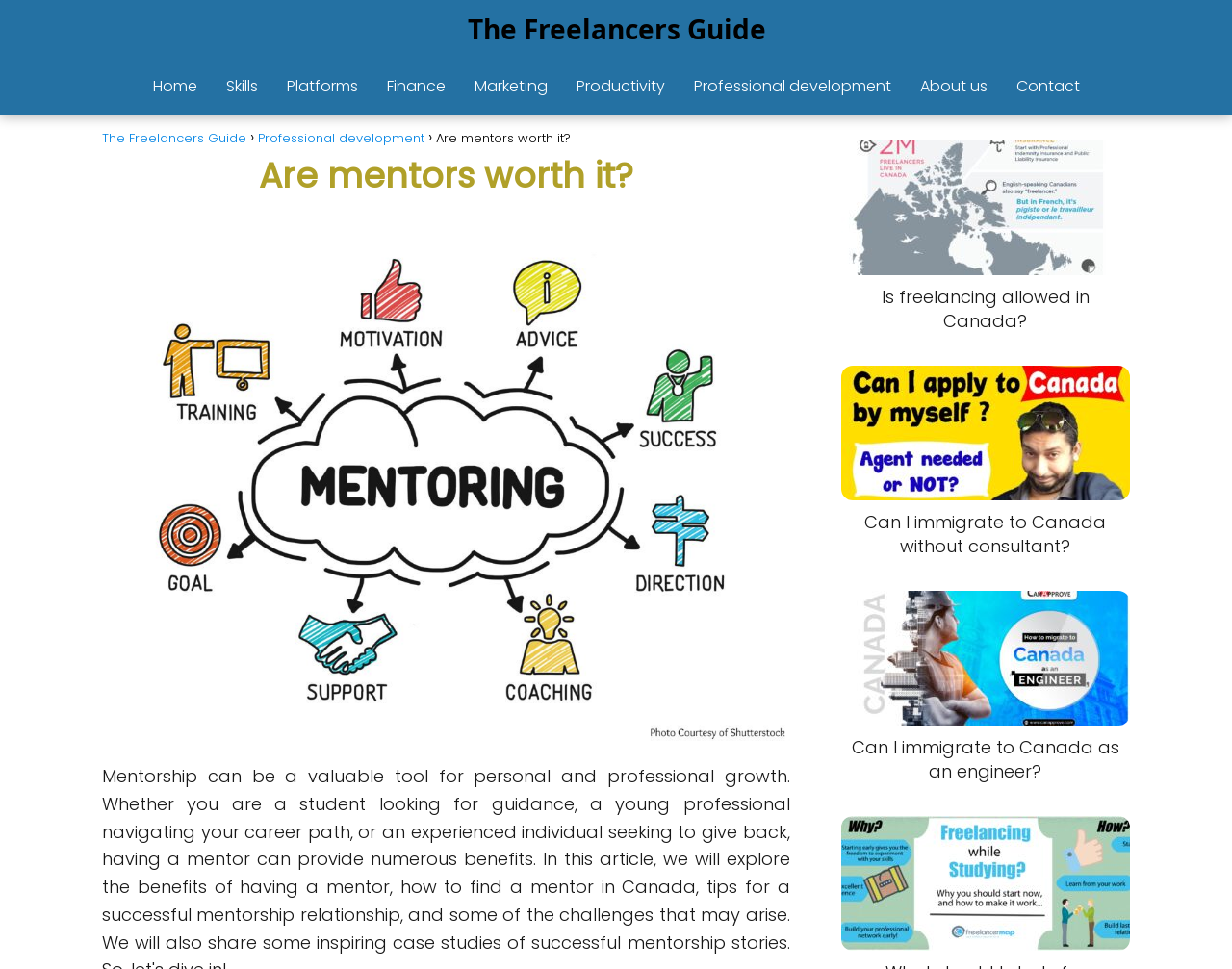Extract the text of the main heading from the webpage.

Are mentors worth it?